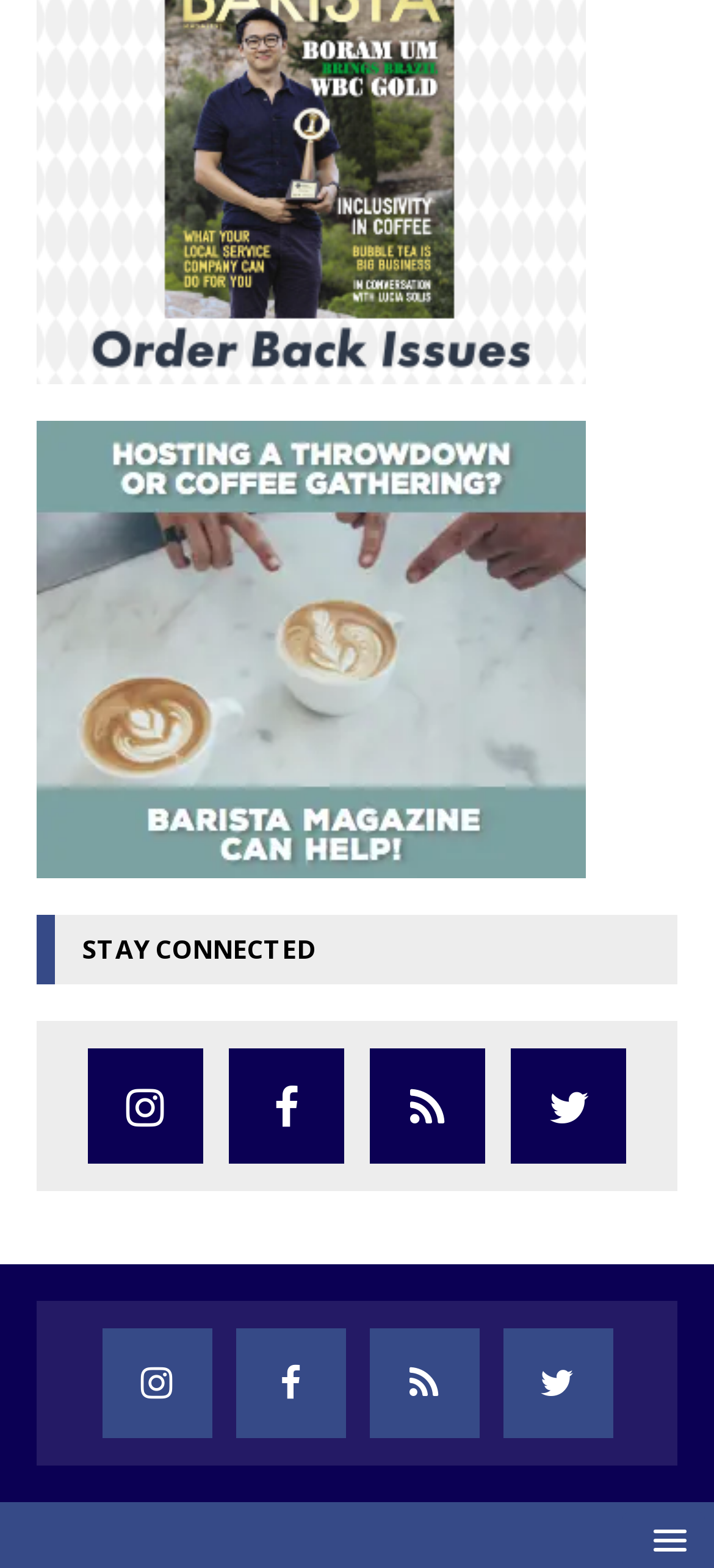Calculate the bounding box coordinates for the UI element based on the following description: "threads". Ensure the coordinates are four float numbers between 0 and 1, i.e., [left, top, right, bottom].

[0.518, 0.669, 0.679, 0.742]